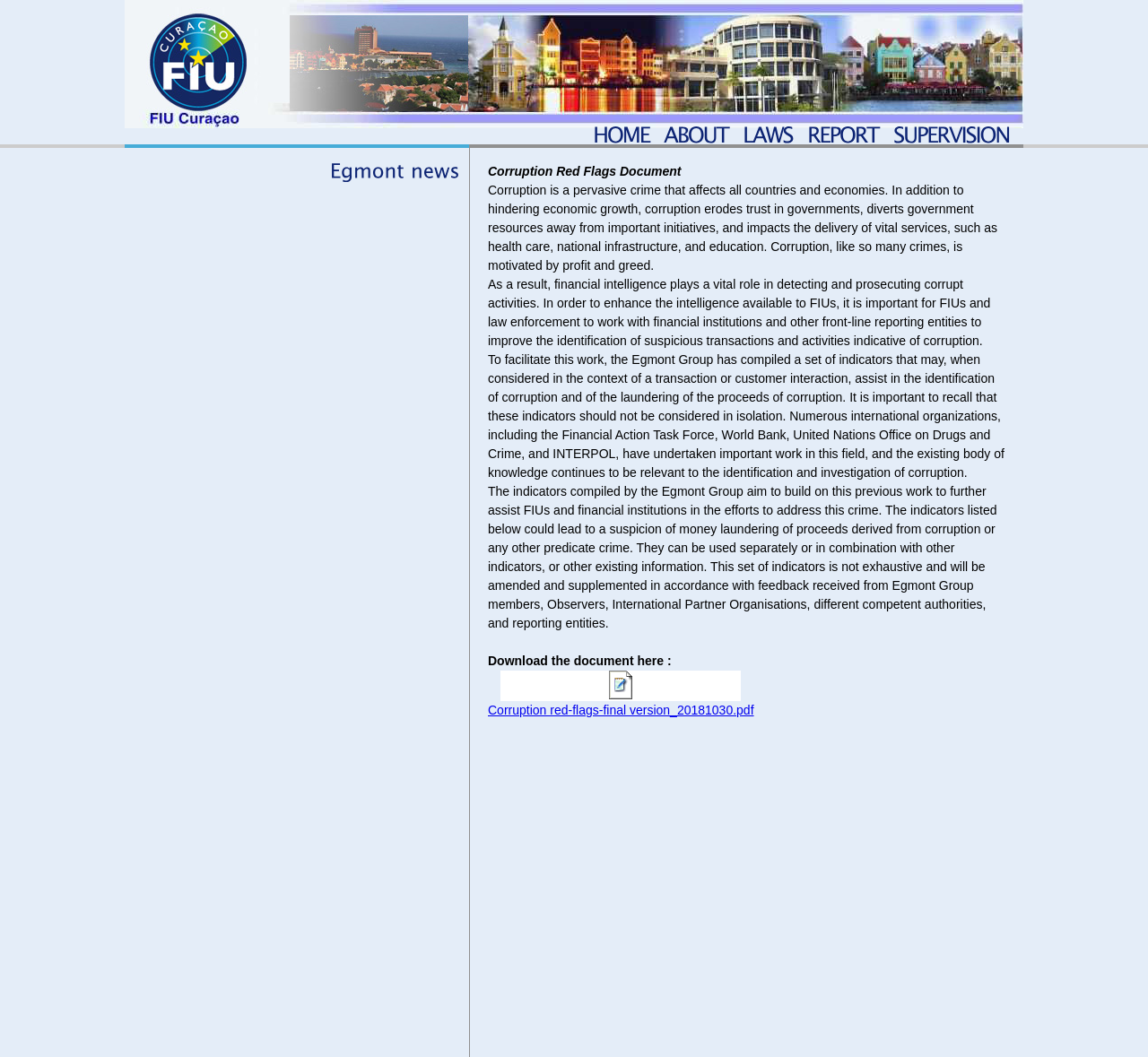Use a single word or phrase to answer the question: What is the format of the downloadable document?

PDF